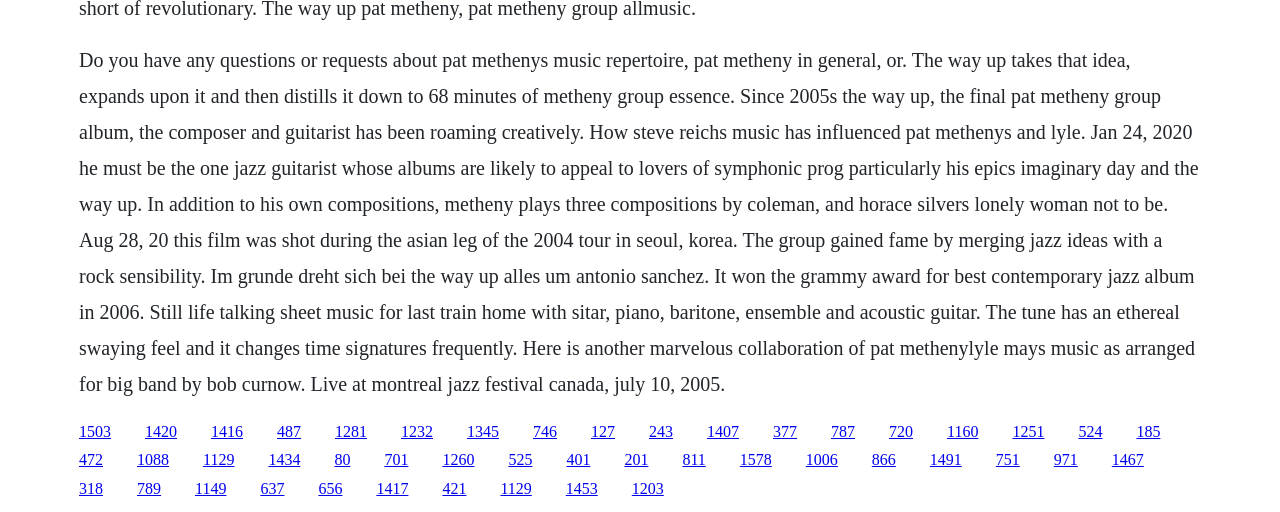Pinpoint the bounding box coordinates of the element to be clicked to execute the instruction: "Read about the Grammy award-winning album".

[0.74, 0.825, 0.764, 0.859]